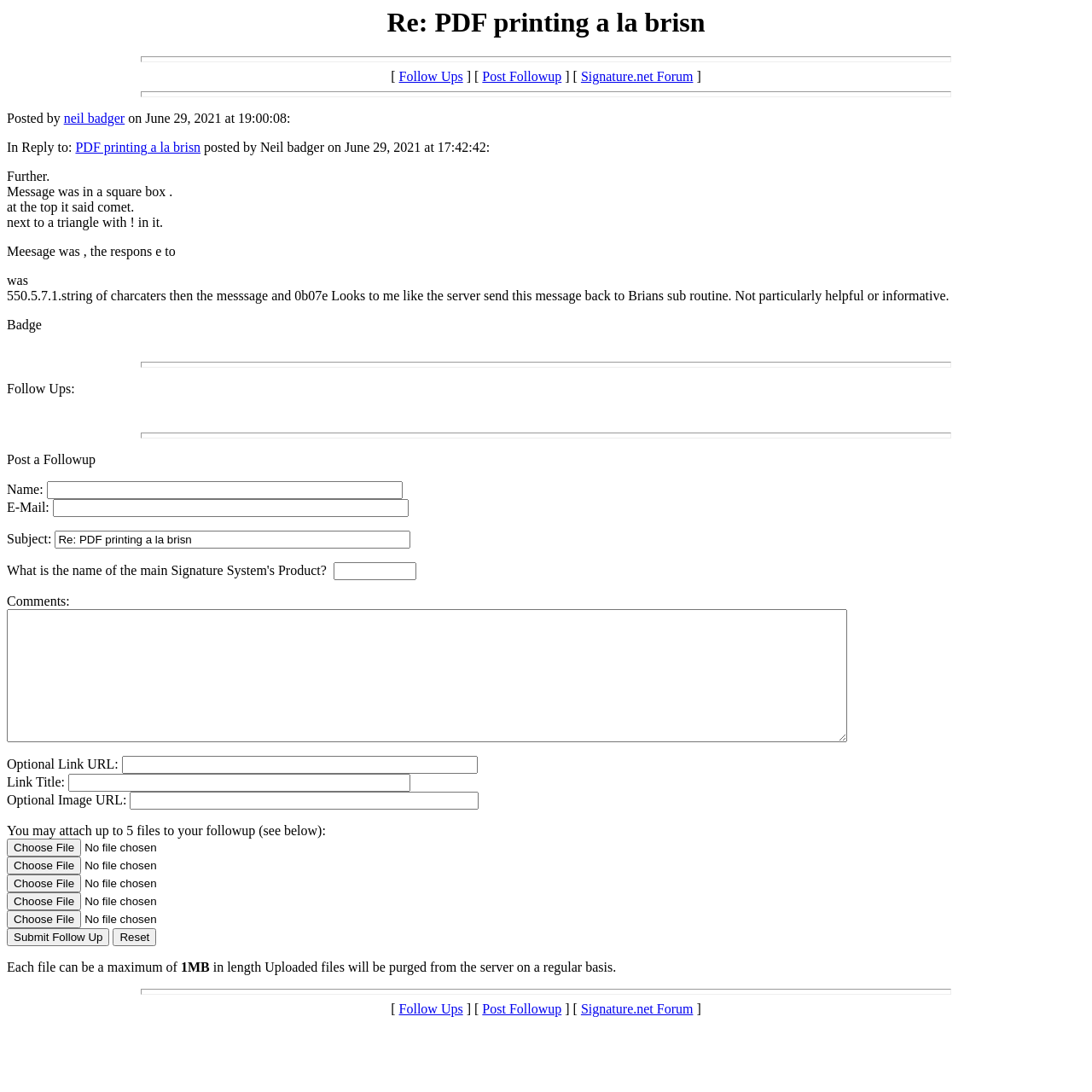Specify the bounding box coordinates of the element's area that should be clicked to execute the given instruction: "Enter your name in the 'Name:' field". The coordinates should be four float numbers between 0 and 1, i.e., [left, top, right, bottom].

[0.043, 0.441, 0.368, 0.457]